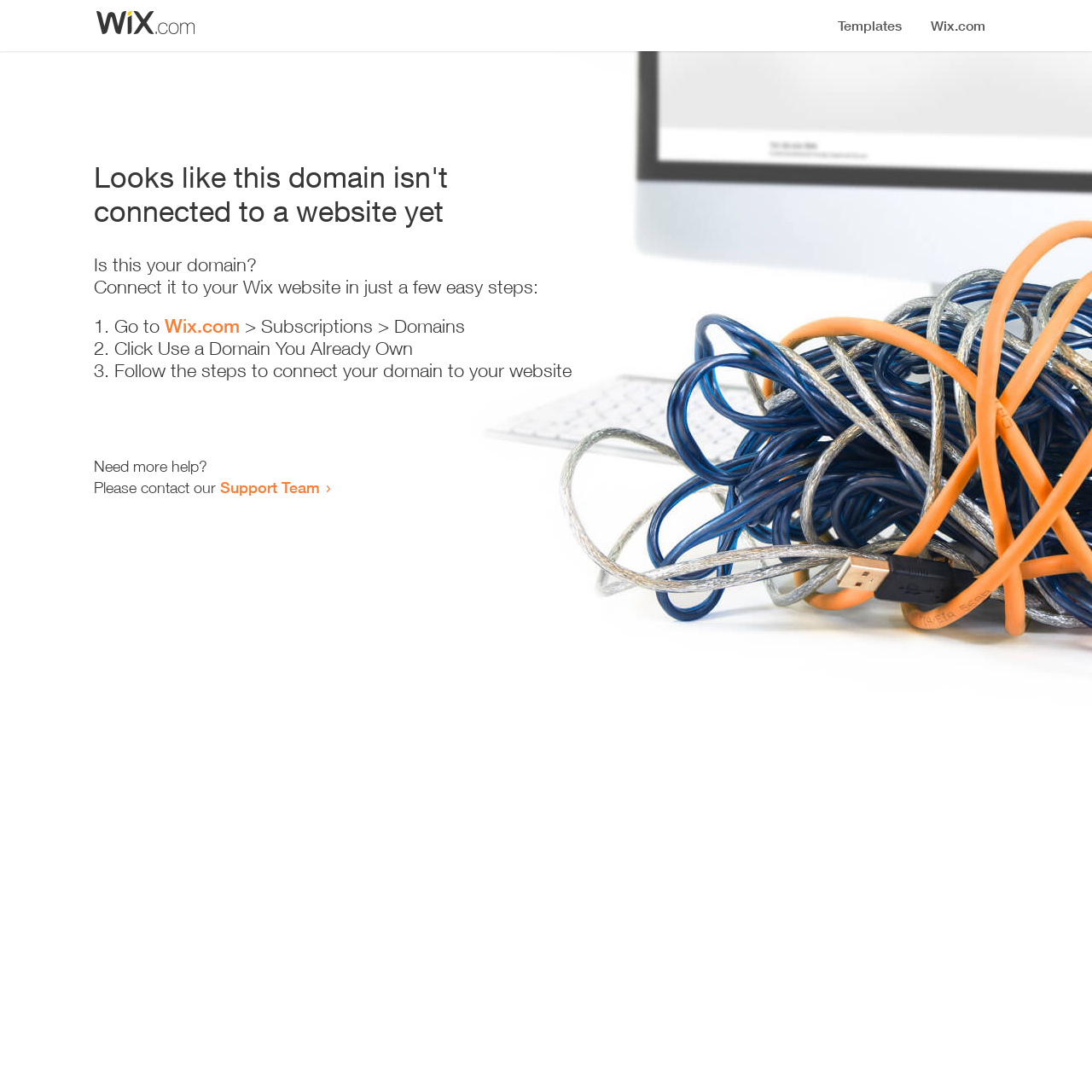Please find the top heading of the webpage and generate its text.

Looks like this domain isn't
connected to a website yet